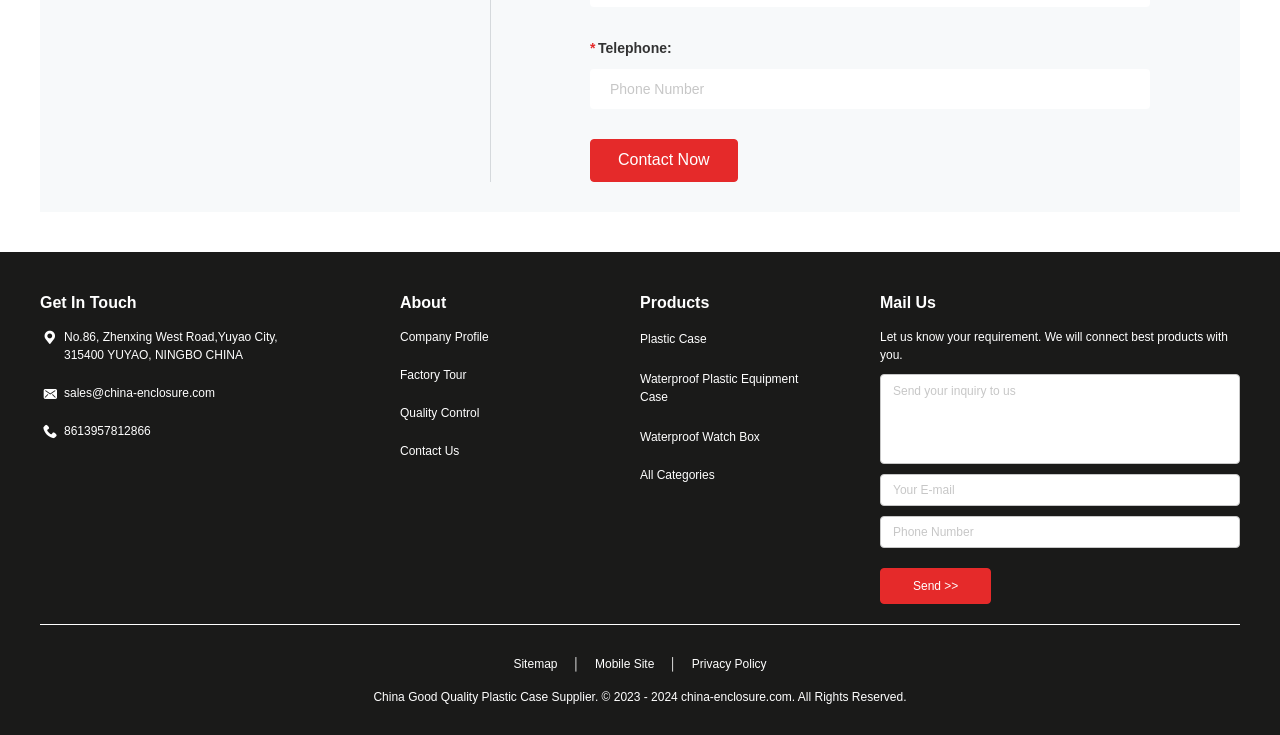Identify the bounding box coordinates of the clickable section necessary to follow the following instruction: "Send your inquiry to us". The coordinates should be presented as four float numbers from 0 to 1, i.e., [left, top, right, bottom].

[0.688, 0.509, 0.969, 0.632]